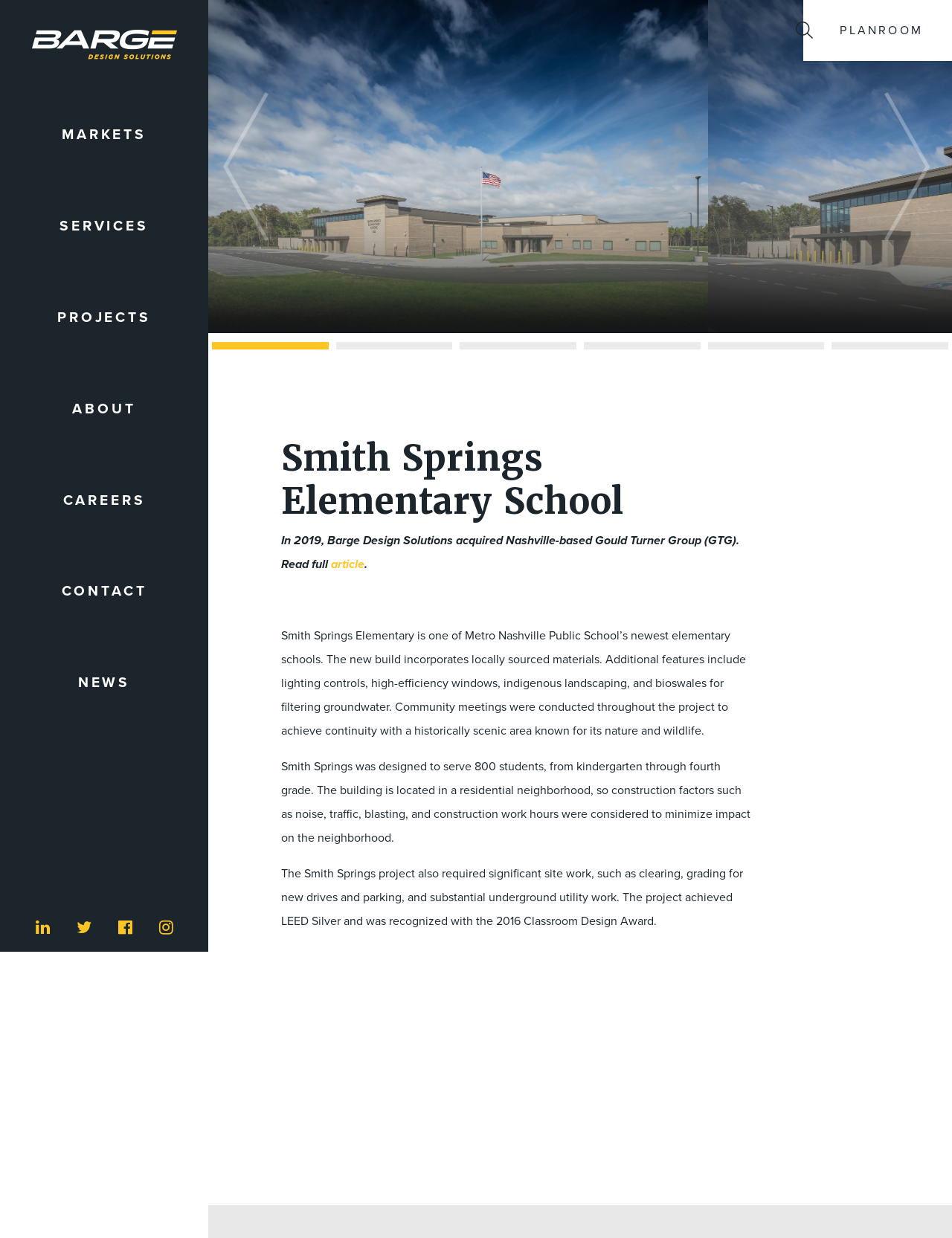Please determine and provide the text content of the webpage's heading.

Smith Springs Elementary School